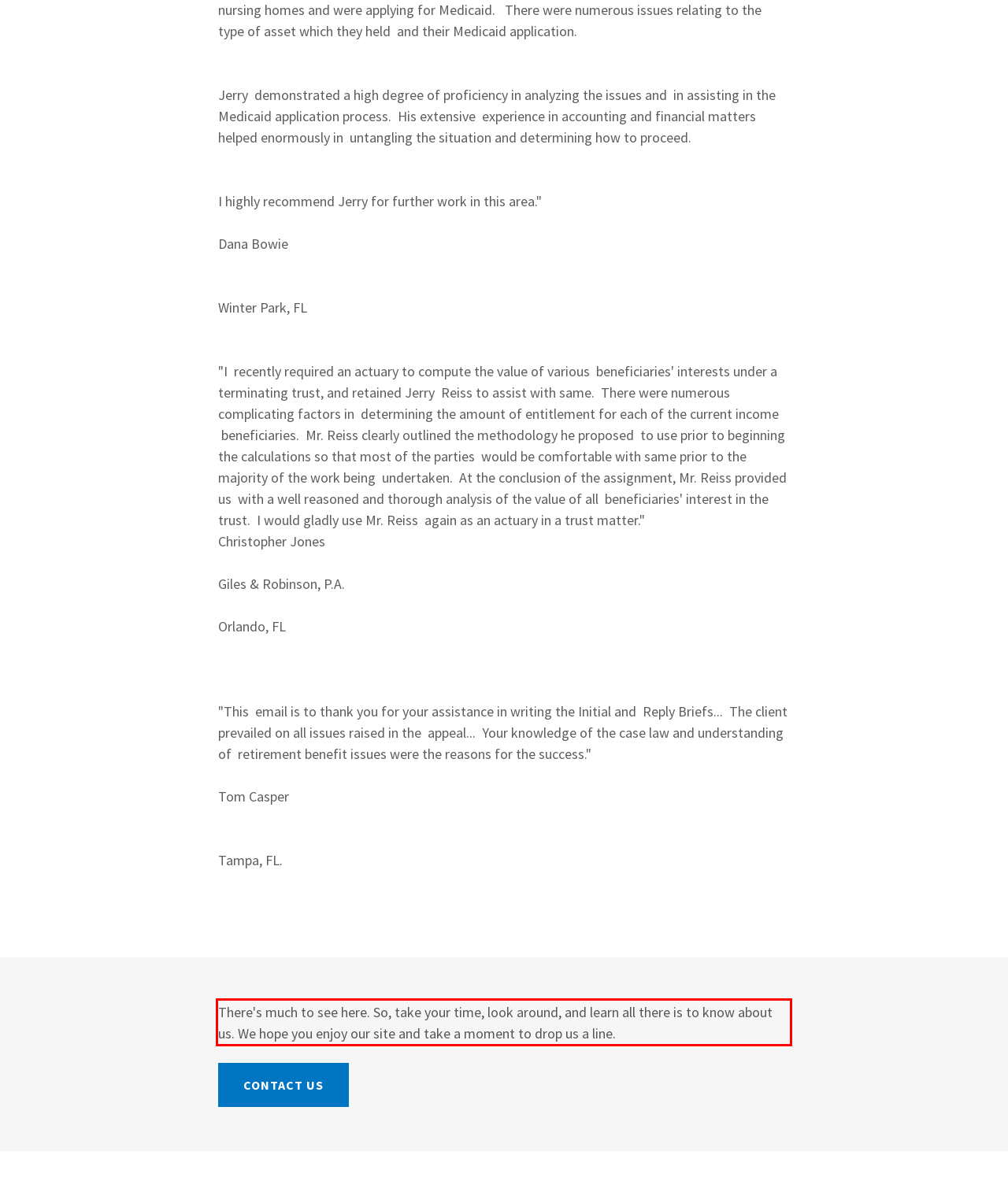Please recognize and transcribe the text located inside the red bounding box in the webpage image.

There's much to see here. So, take your time, look around, and learn all there is to know about us. We hope you enjoy our site and take a moment to drop us a line.